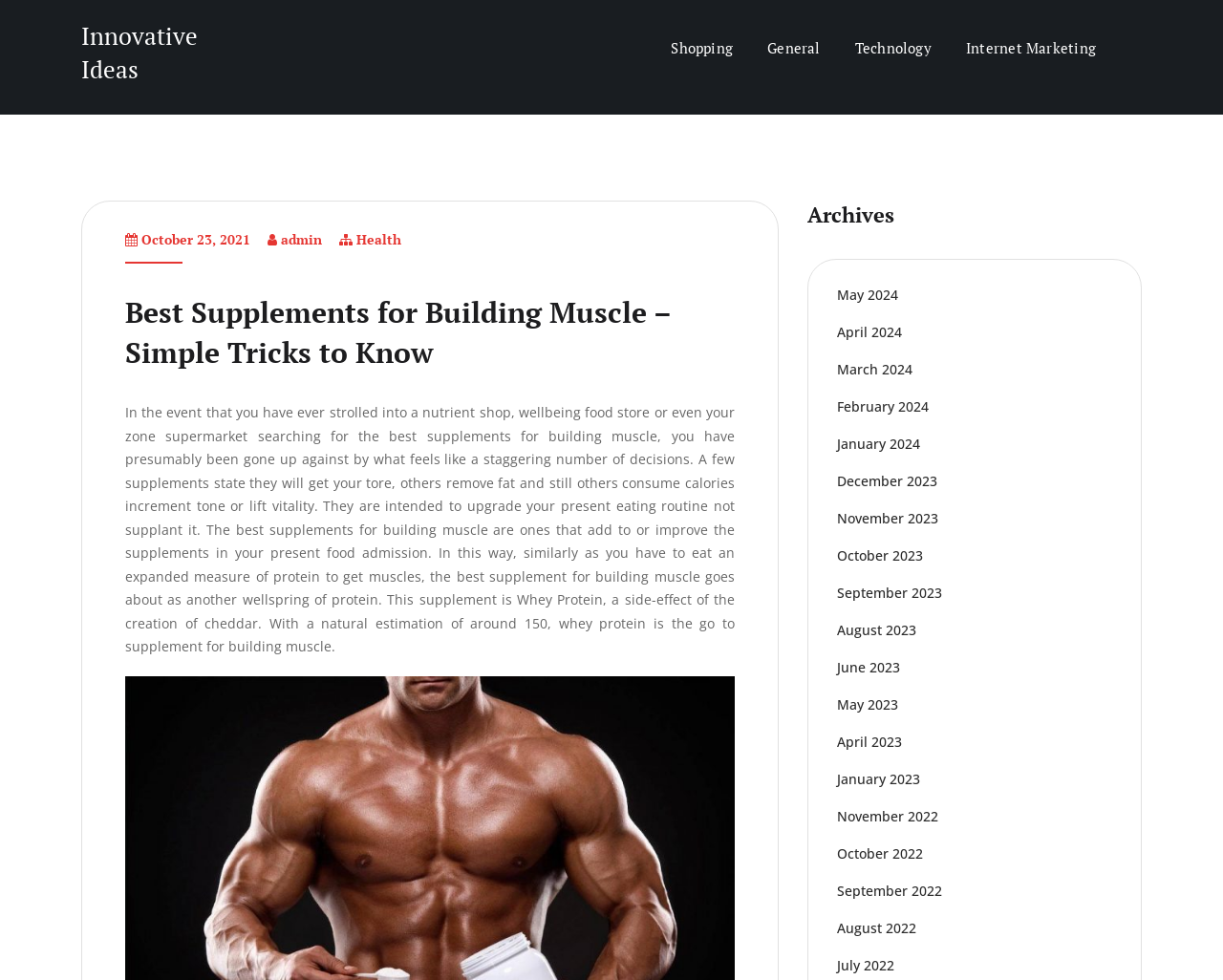Determine the bounding box coordinates of the clickable element to complete this instruction: "Browse the archives for 'May 2024'". Provide the coordinates in the format of four float numbers between 0 and 1, [left, top, right, bottom].

[0.684, 0.291, 0.734, 0.31]